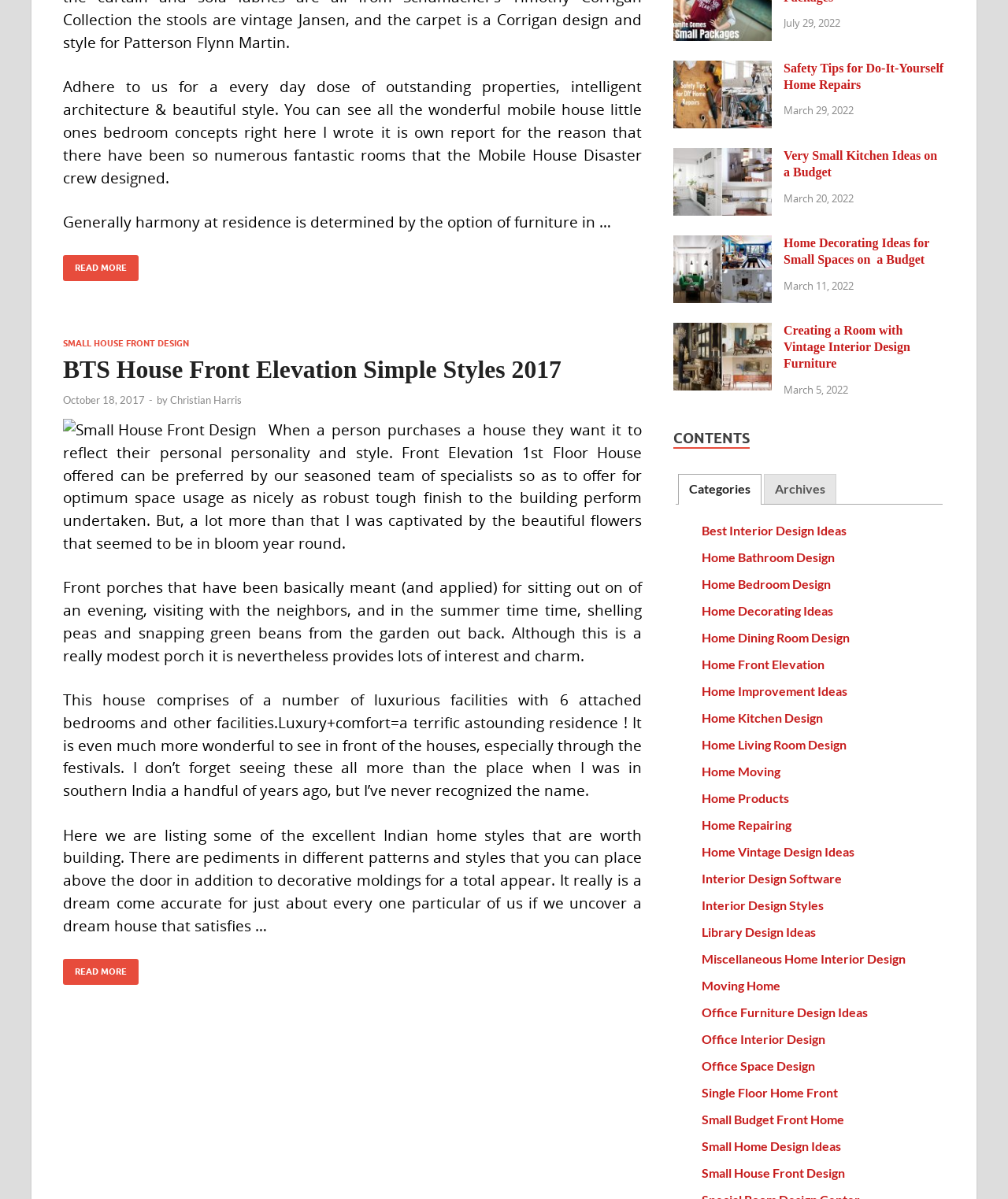Please specify the bounding box coordinates of the area that should be clicked to accomplish the following instruction: "Read 'BTS House Front Elevation Simple Styles 2017'". The coordinates should consist of four float numbers between 0 and 1, i.e., [left, top, right, bottom].

[0.062, 0.297, 0.557, 0.32]